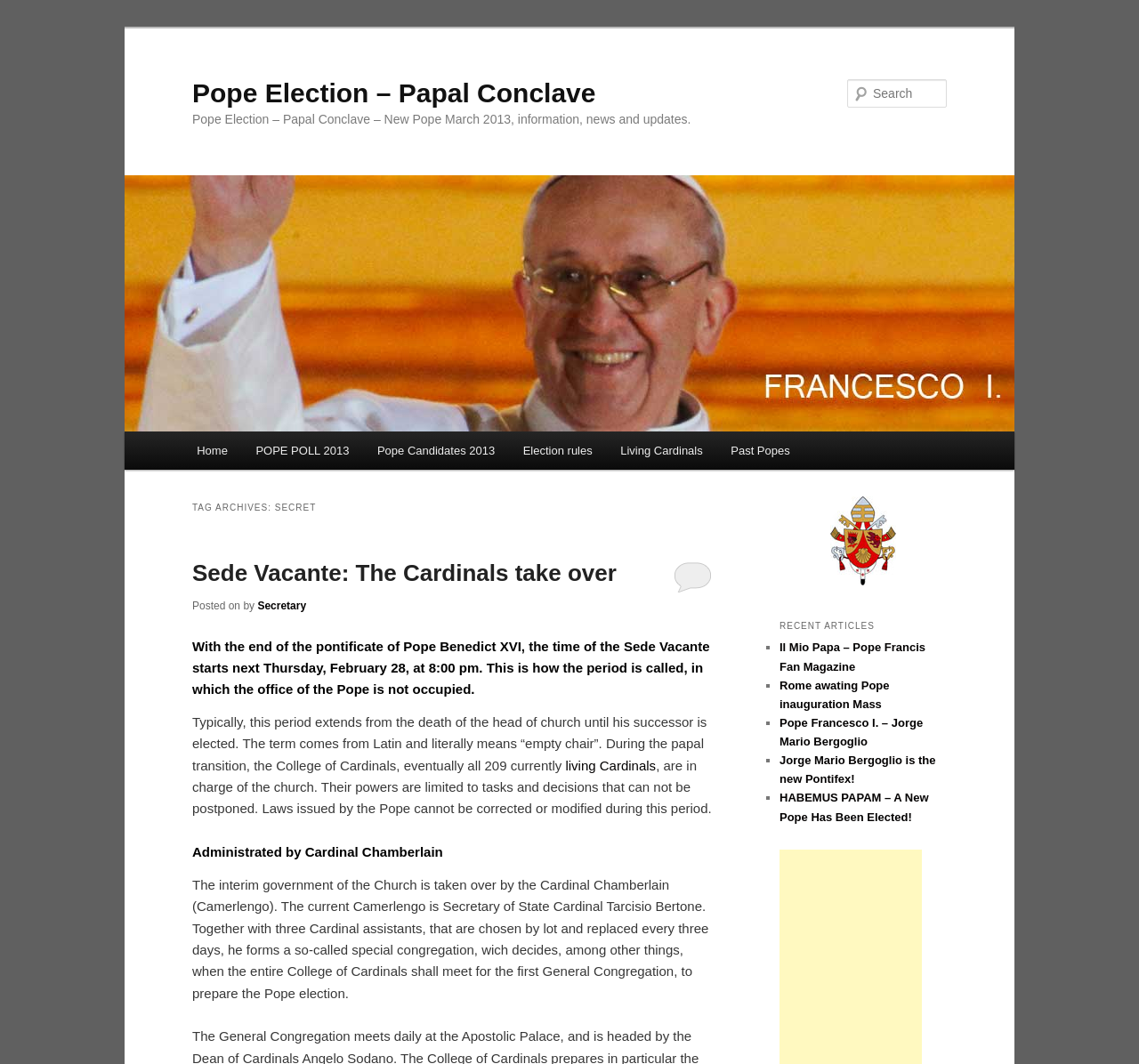Determine the bounding box coordinates of the region to click in order to accomplish the following instruction: "Click on the link 'July 15, 2015 at 1:09 am'". Provide the coordinates as four float numbers between 0 and 1, specifically [left, top, right, bottom].

None